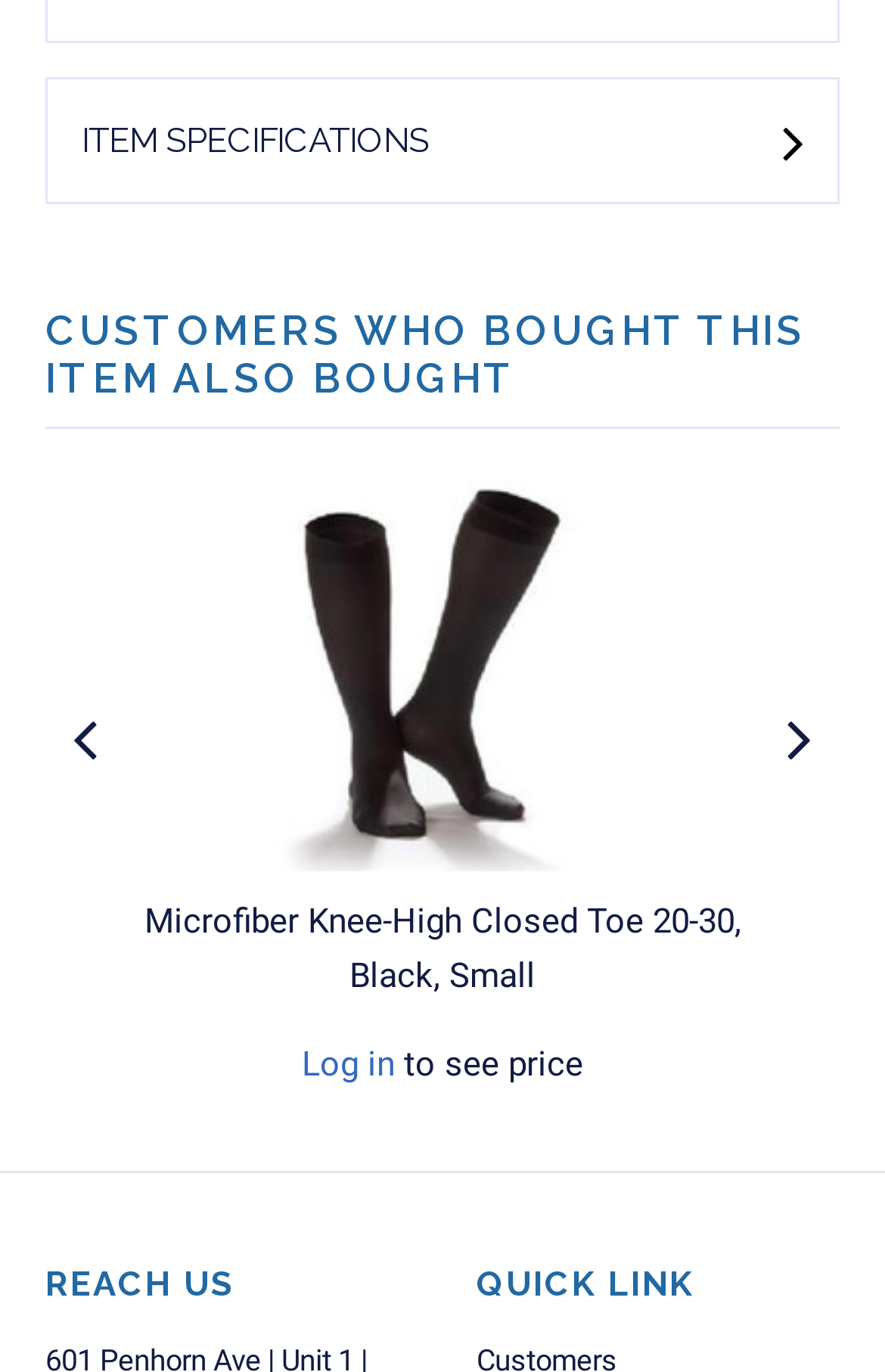Answer this question in one word or a short phrase: What is the section title above the 'Microfiber Knee-High Closed Toe 20-30, Black, Small' link?

CUSTOMERS WHO BOUGHT THIS ITEM ALSO BOUGHT